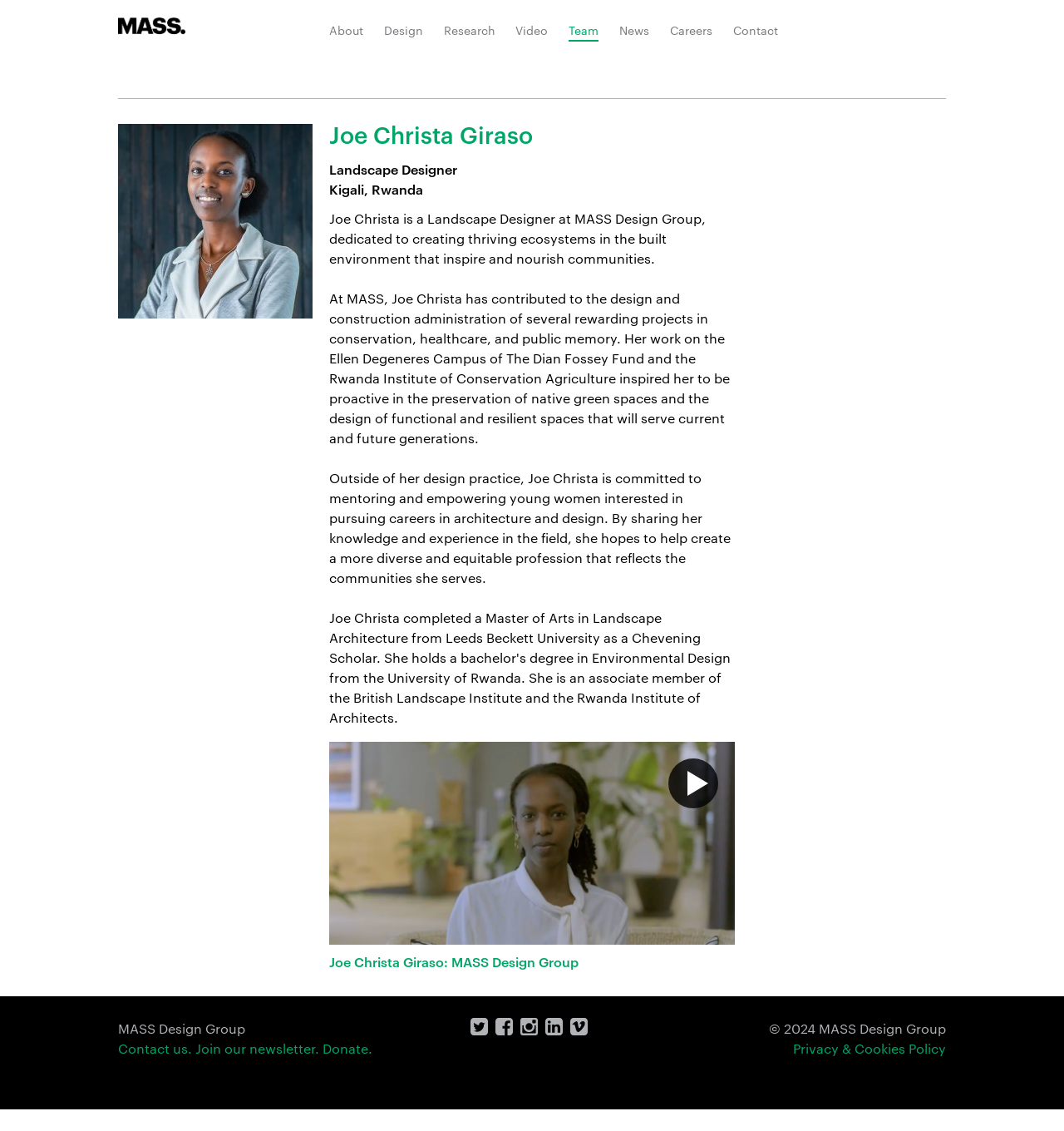Locate the bounding box coordinates of the item that should be clicked to fulfill the instruction: "Contact us".

[0.111, 0.919, 0.18, 0.935]